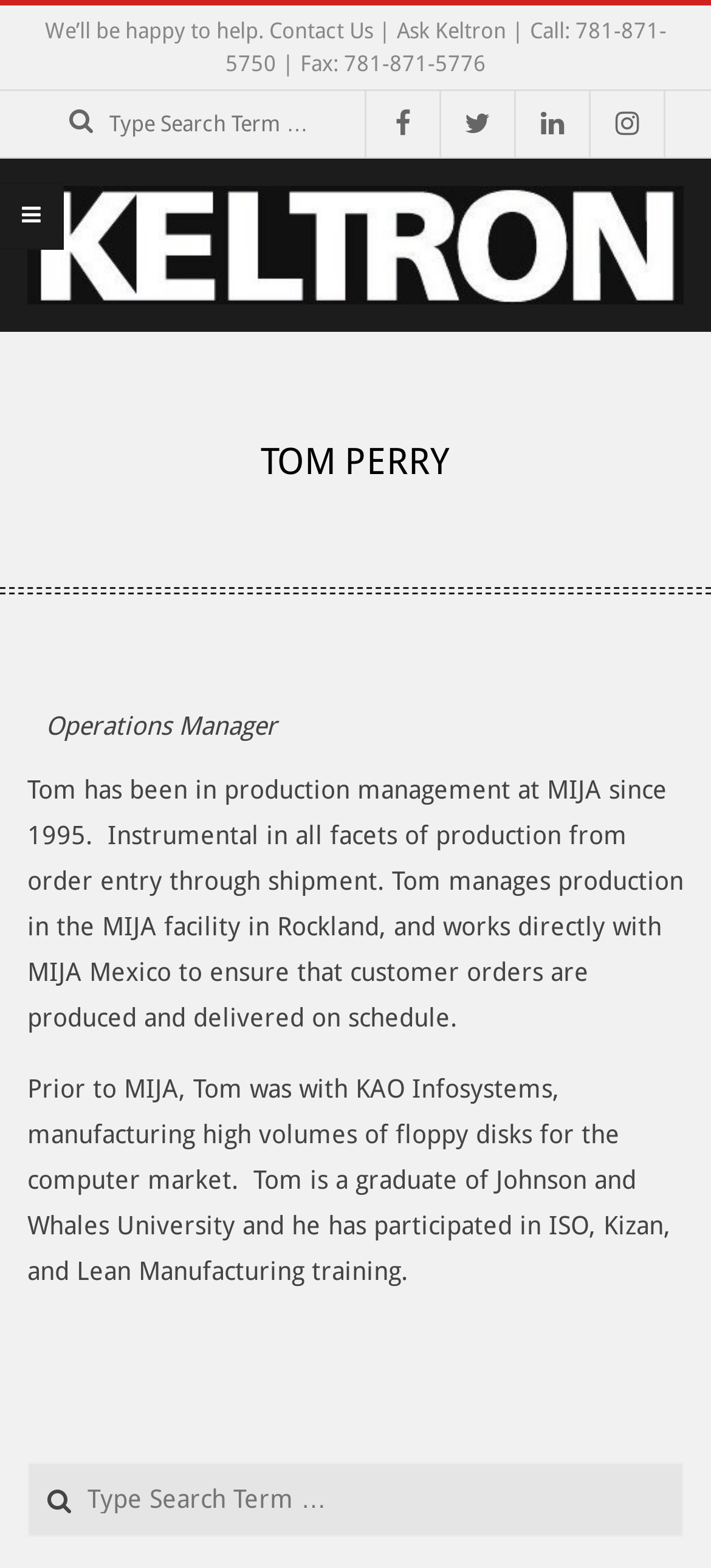What is Tom Perry's job title?
Refer to the image and give a detailed response to the question.

I found this information by looking at the text under the 'TOM PERRY' heading, which says 'Operations Manager'.